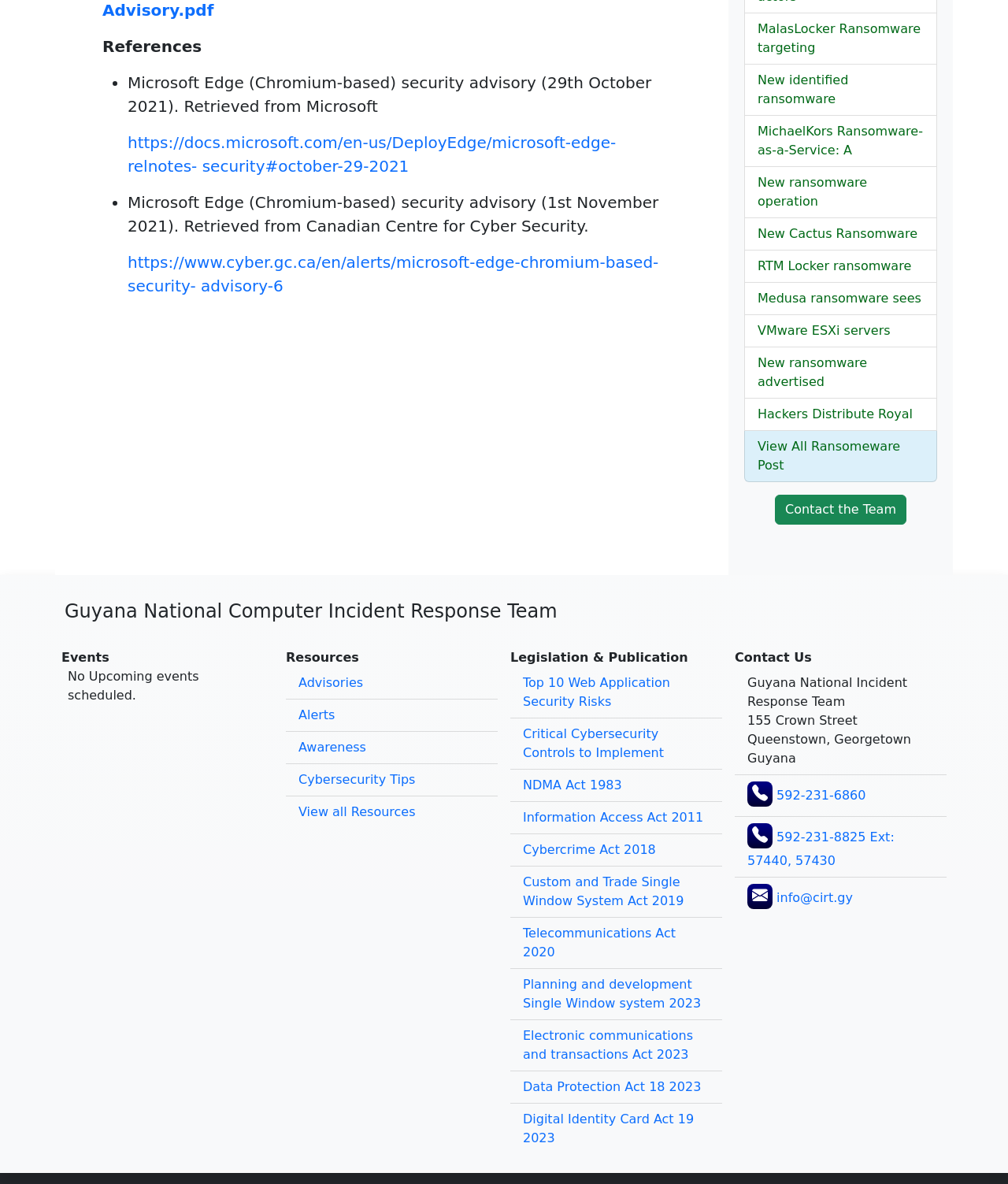Bounding box coordinates are specified in the format (top-left x, top-left y, bottom-right x, bottom-right y). All values are floating point numbers bounded between 0 and 1. Please provide the bounding box coordinate of the region this sentence describes: View All Ransomeware Post

[0.752, 0.371, 0.893, 0.399]